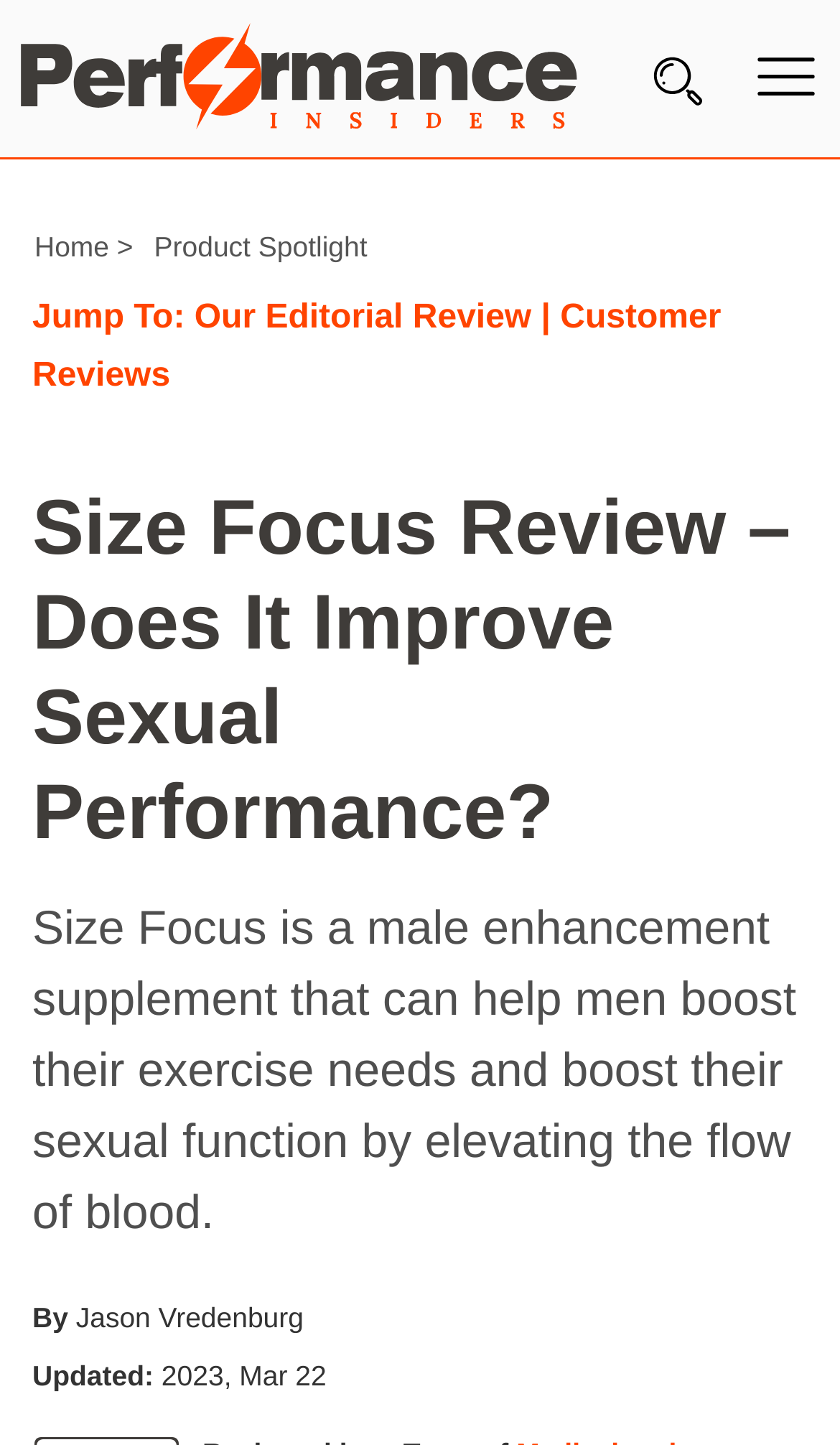Please provide a comprehensive answer to the question based on the screenshot: What is the date of the last update?

The date of the last update is mentioned at the bottom of the webpage, next to the author's name, as 'Updated: 2023, Mar 22'.